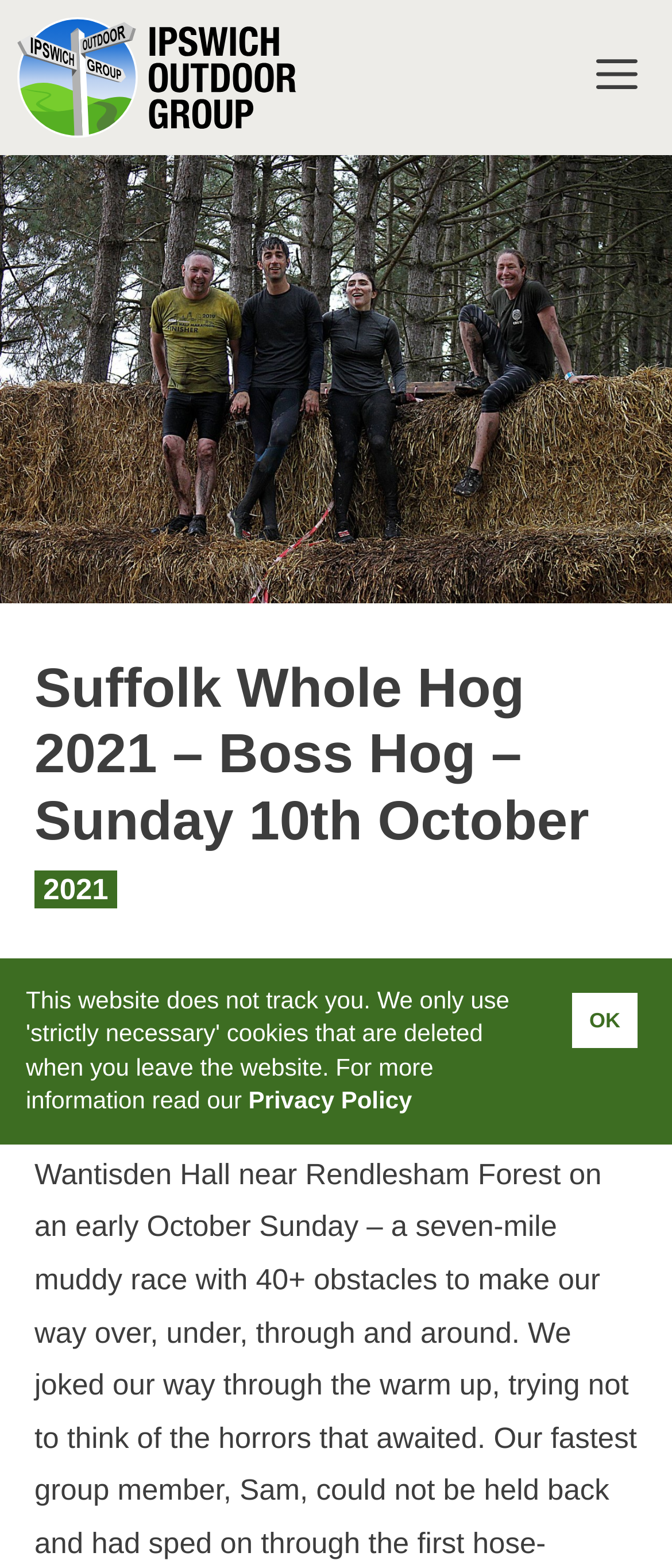Can you extract the primary headline text from the webpage?

Suffolk Whole Hog 2021 – Boss Hog – Sunday 10th October